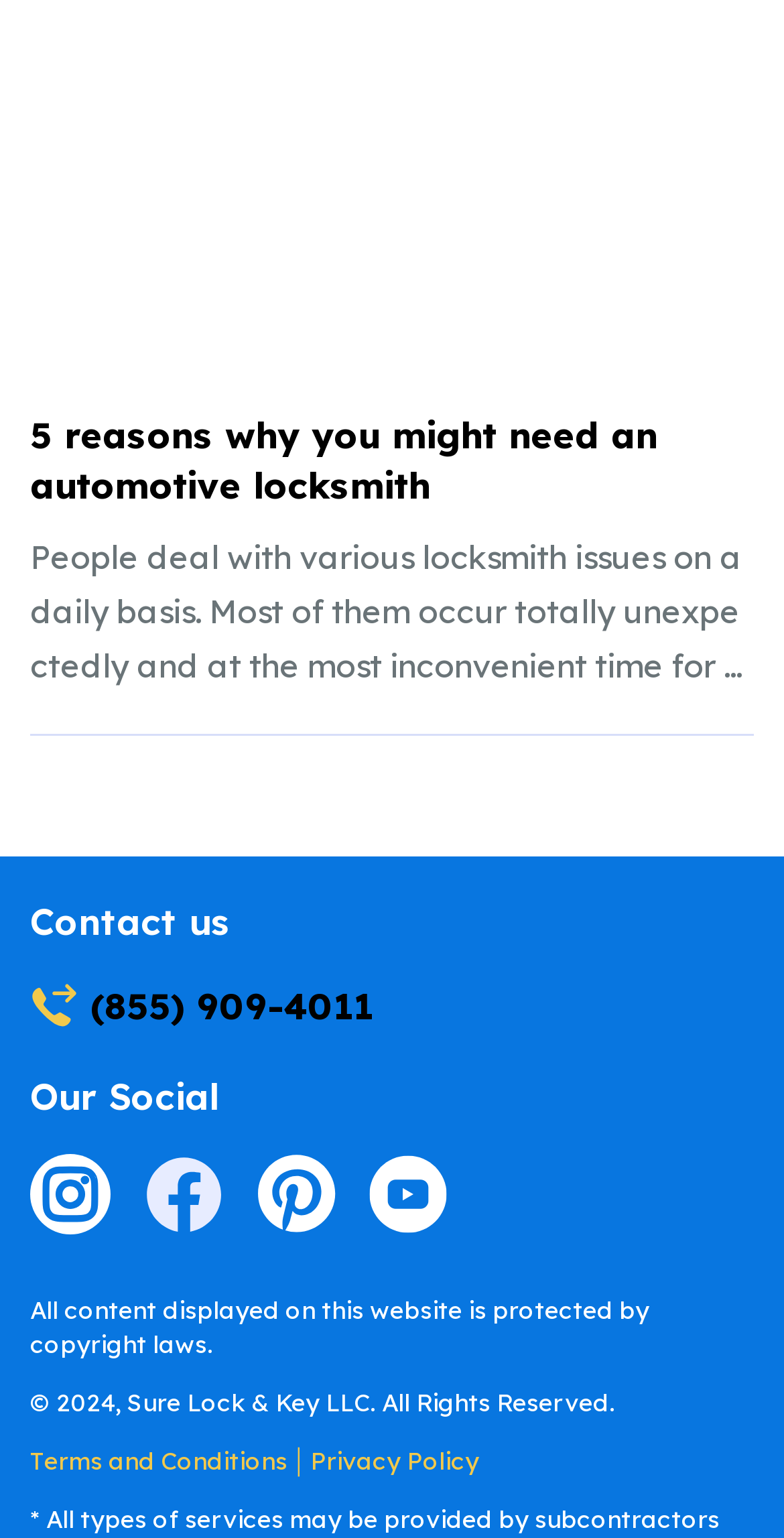Determine the bounding box for the described HTML element: "Articles and Information". Ensure the coordinates are four float numbers between 0 and 1 in the format [left, top, right, bottom].

None